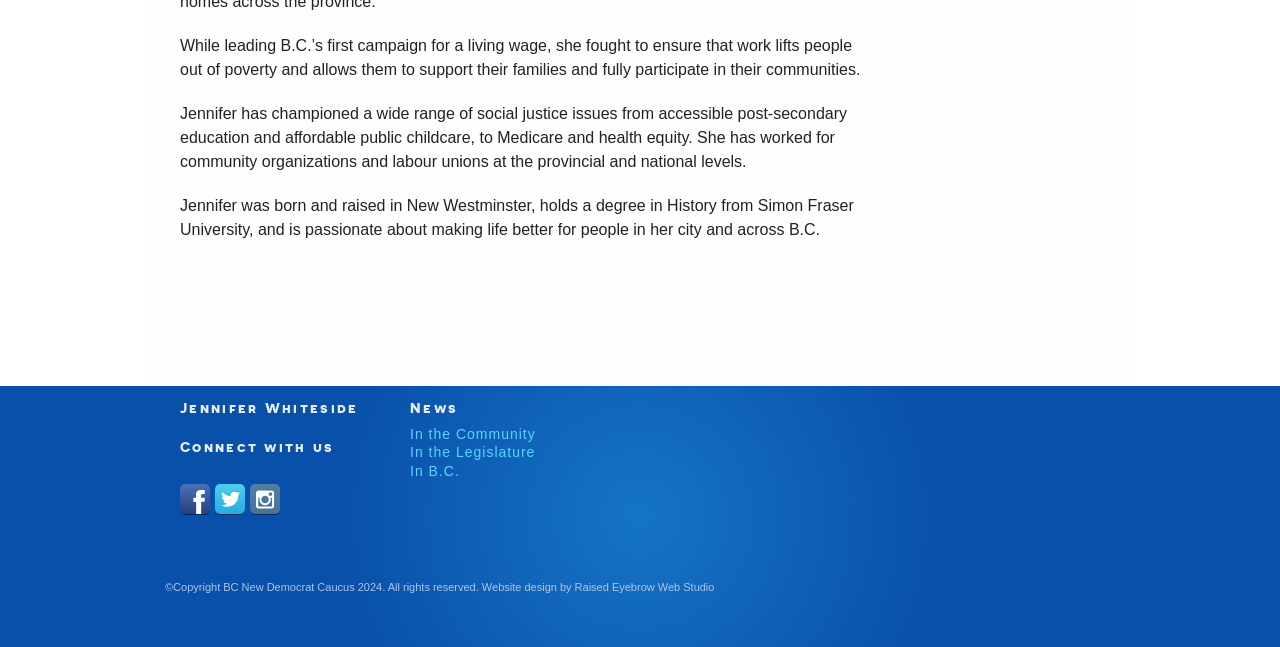Please specify the bounding box coordinates in the format (top-left x, top-left y, bottom-right x, bottom-right y), with values ranging from 0 to 1. Identify the bounding box for the UI component described as follows: In B.C.

[0.32, 0.715, 0.359, 0.74]